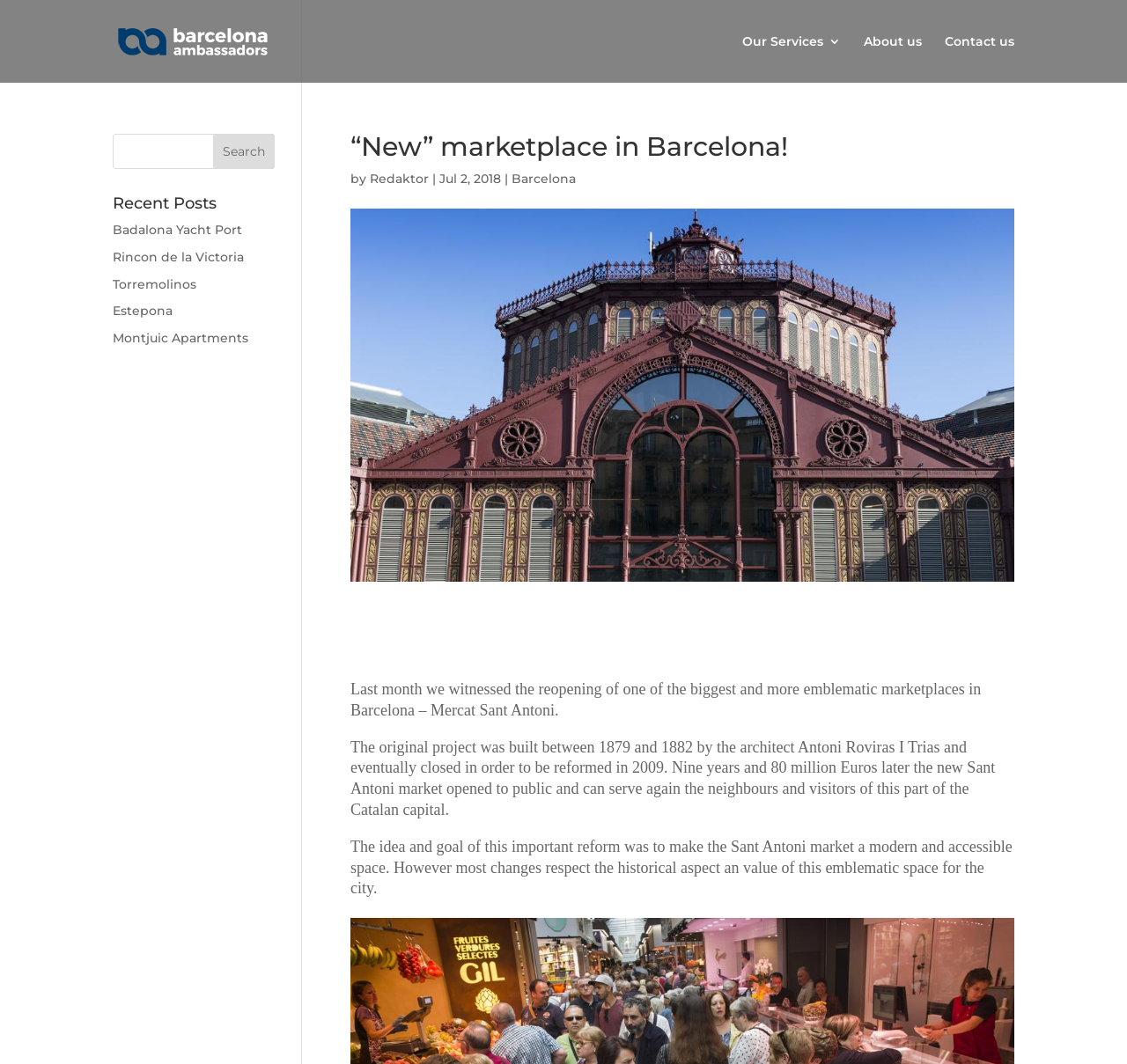Find the bounding box coordinates for the area that should be clicked to accomplish the instruction: "Read about Mercat Sant Antoni".

[0.311, 0.639, 0.871, 0.676]